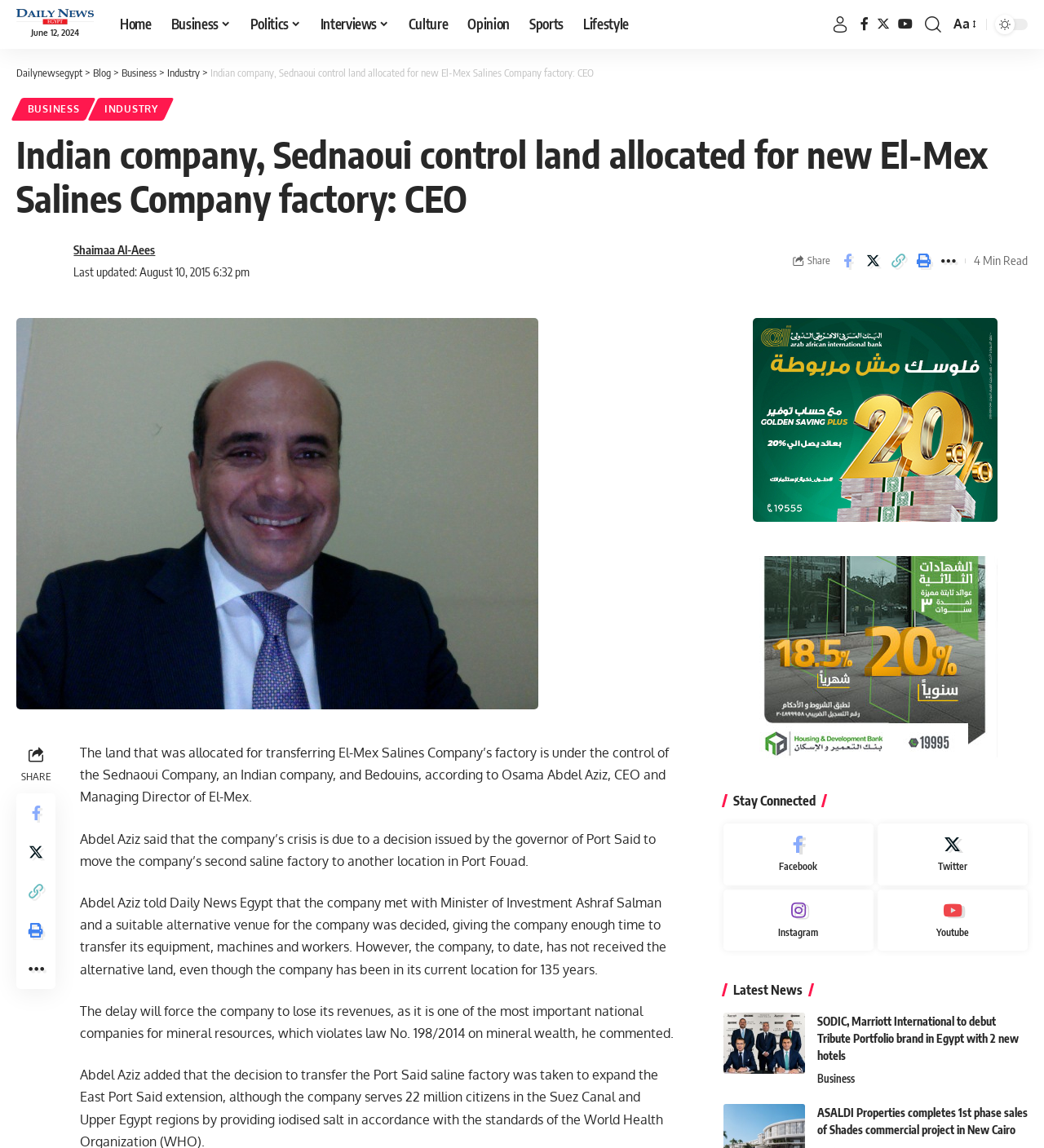Locate the bounding box coordinates of the element I should click to achieve the following instruction: "Go to the 'BLOG' page".

None